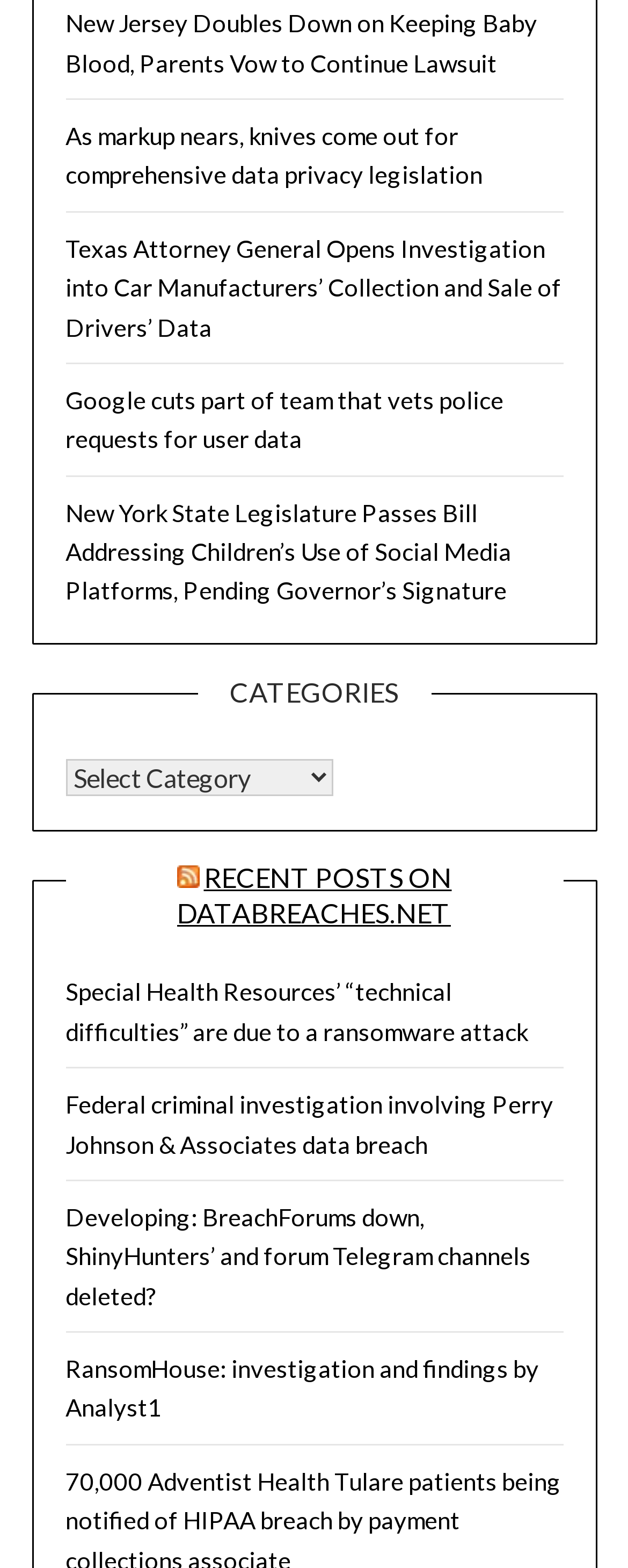Identify the bounding box coordinates of the clickable section necessary to follow the following instruction: "Click on the link to read about New Jersey's lawsuit". The coordinates should be presented as four float numbers from 0 to 1, i.e., [left, top, right, bottom].

[0.104, 0.005, 0.855, 0.049]